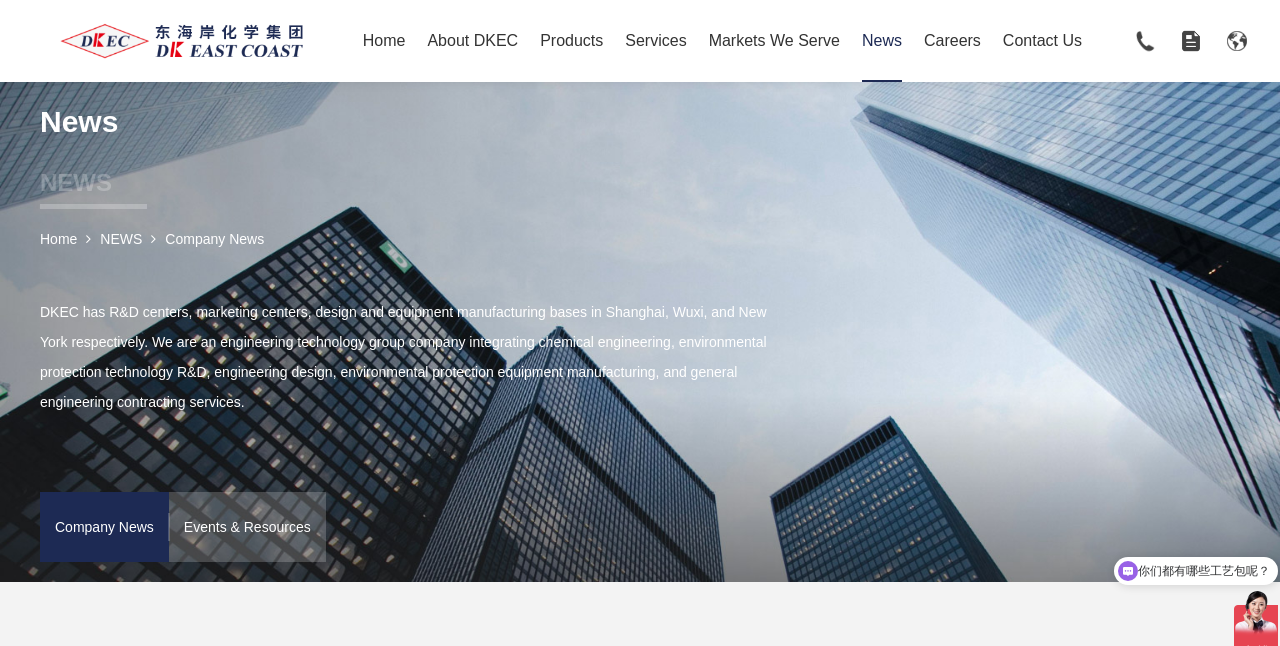Please identify the bounding box coordinates of the clickable element to fulfill the following instruction: "View 'About DKEC' page". The coordinates should be four float numbers between 0 and 1, i.e., [left, top, right, bottom].

[0.334, 0.0, 0.405, 0.127]